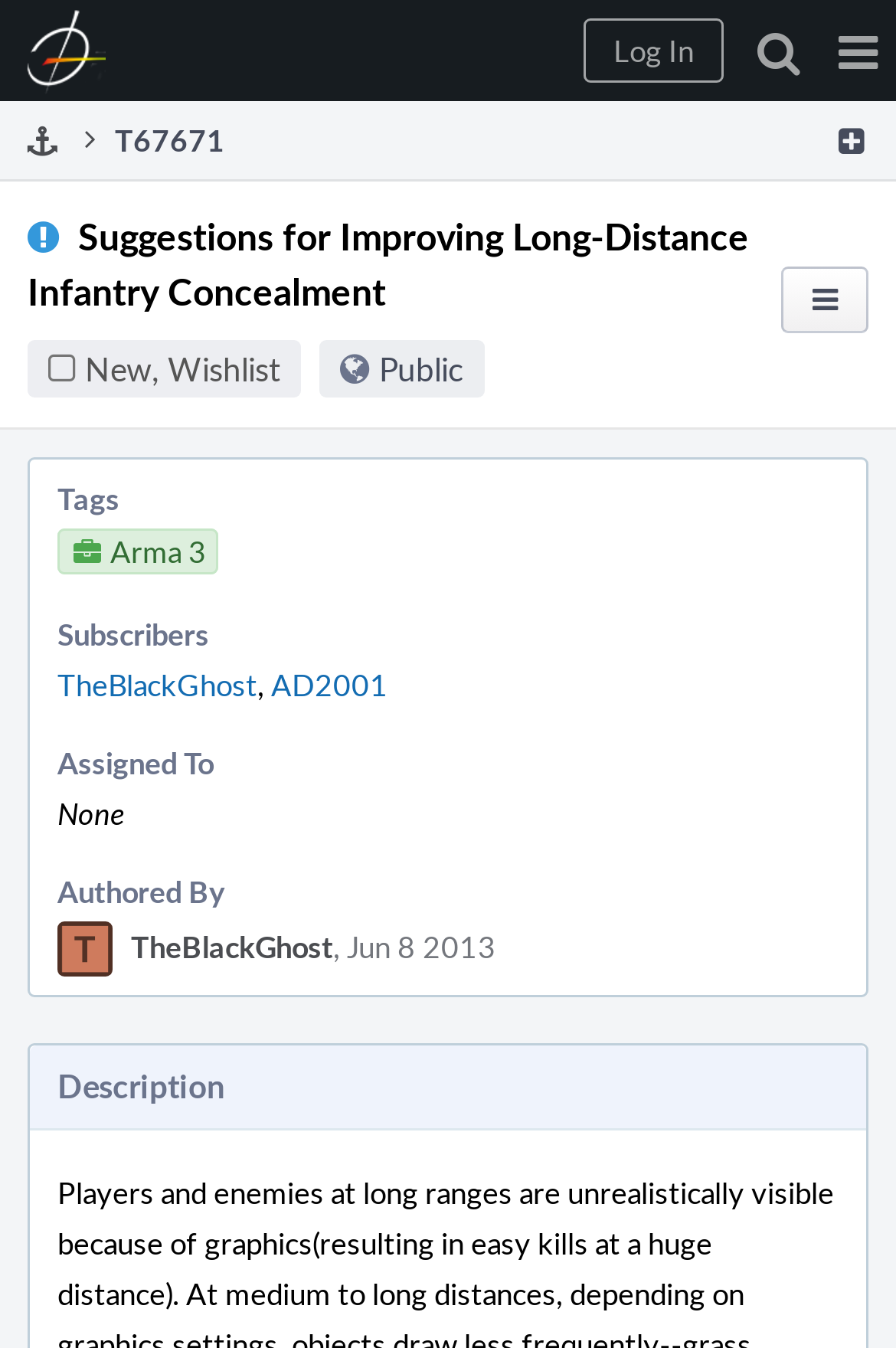What is the name of the wishlist?
Analyze the image and provide a thorough answer to the question.

I found the answer by looking at the StaticText element with the text 'T67671' which is located at [0.128, 0.089, 0.251, 0.119]. This text is likely to be the name of the wishlist.